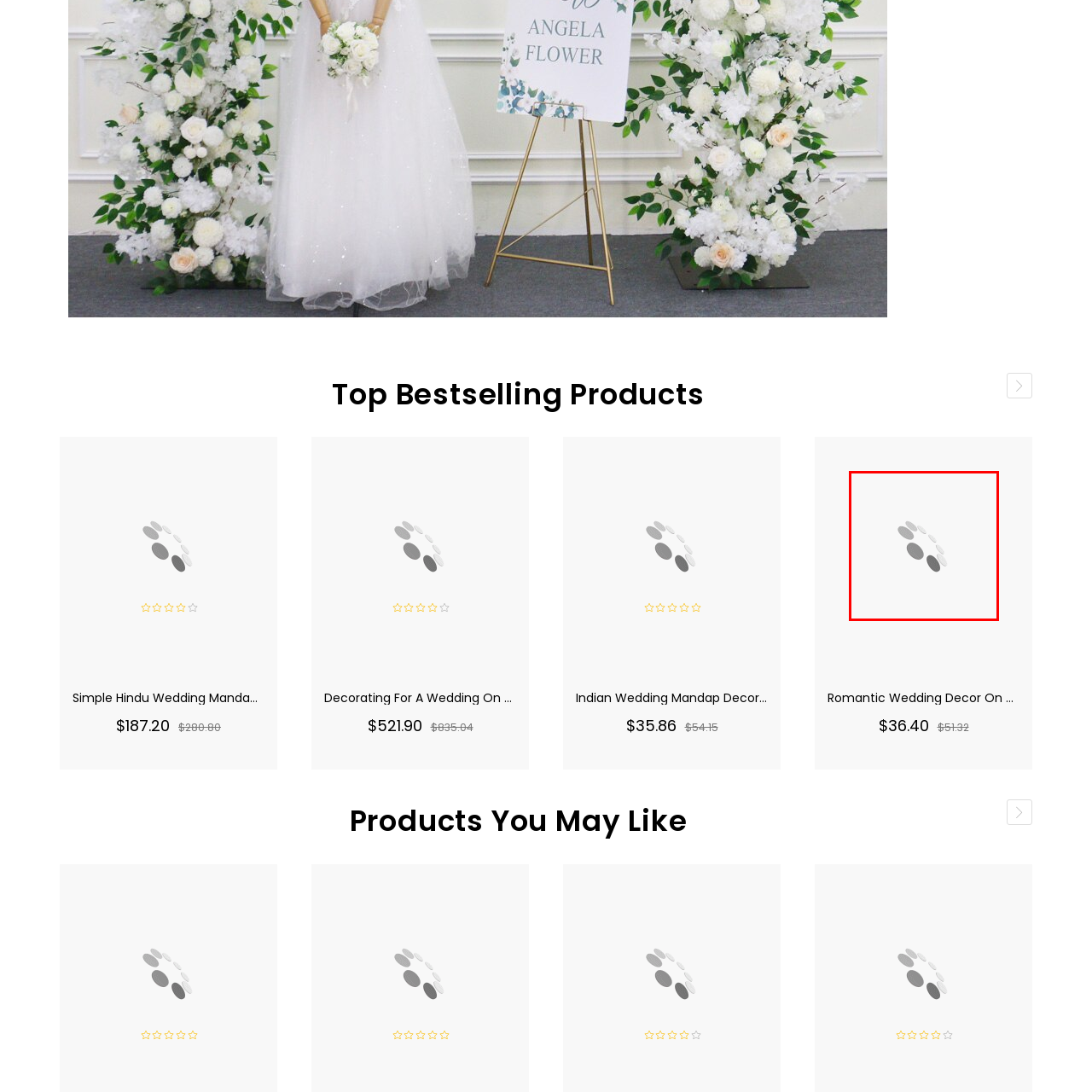What action can be taken on this product?
Analyze the image within the red bounding box and respond to the question with a detailed answer derived from the visual content.

The option to 'ADD TO CART' suggests a user-friendly shopping experience for those interested in purchasing this delightful item, allowing them to easily add it to their cart for checkout.